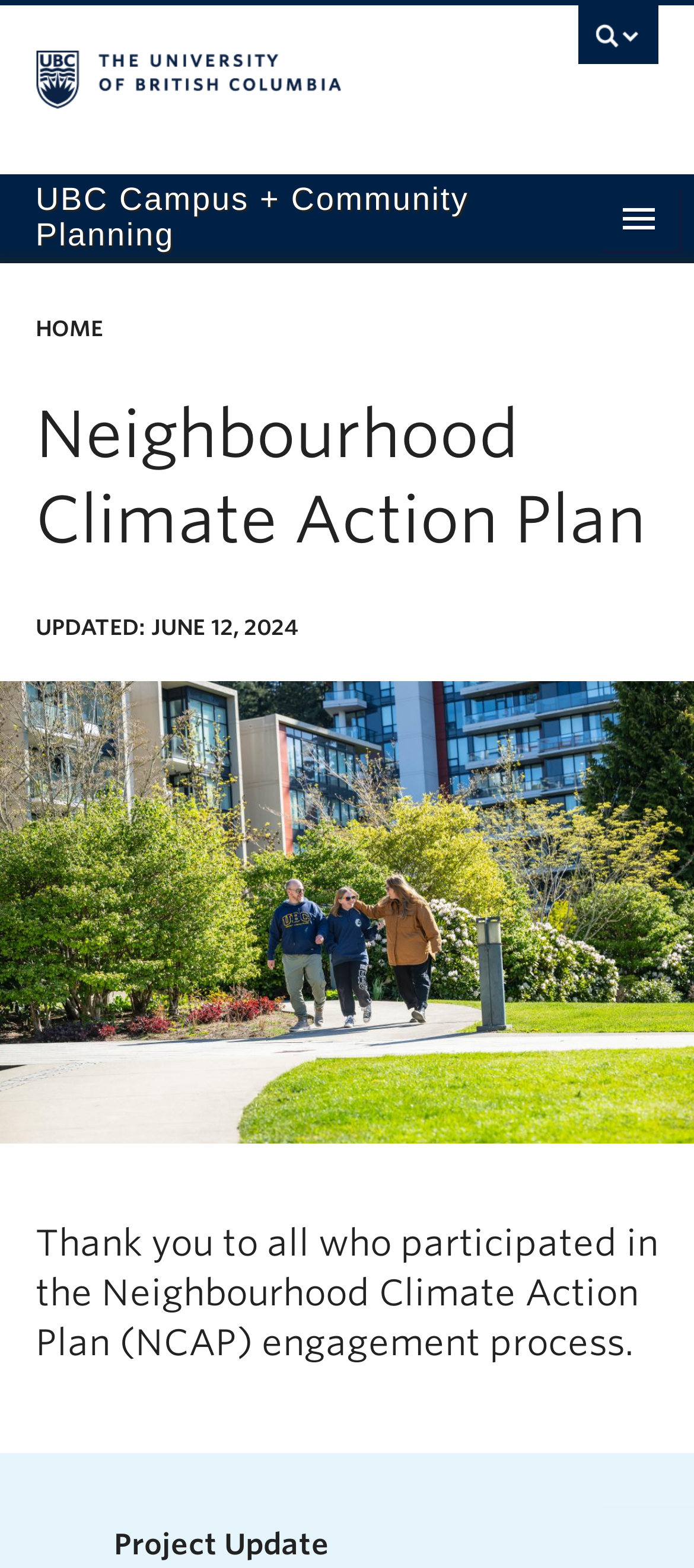Identify the main heading of the webpage and provide its text content.

Neighbourhood Climate Action Plan